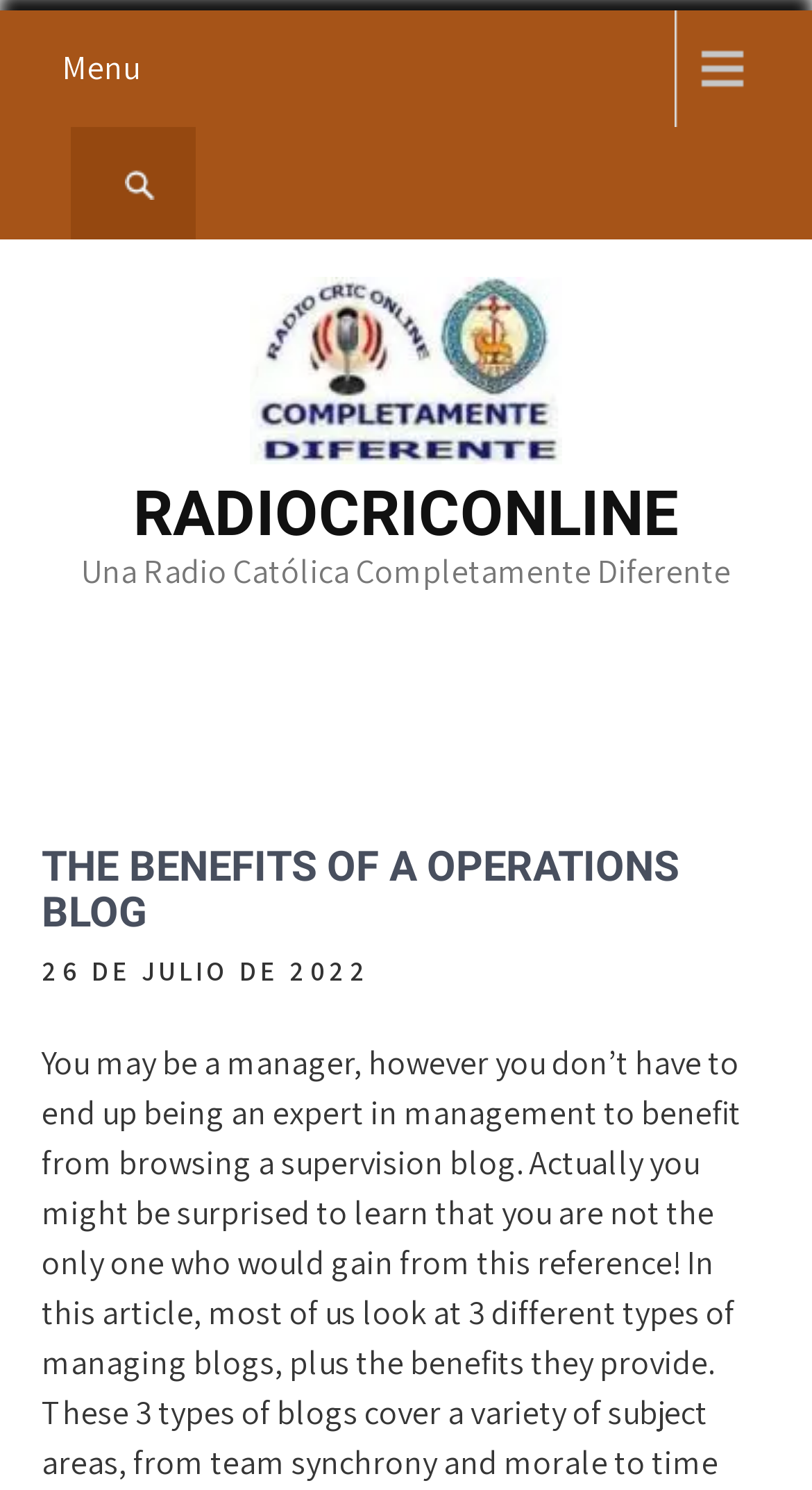What is the title of the blog post?
Using the information presented in the image, please offer a detailed response to the question.

I found the answer by looking at the heading element with the text 'THE BENEFITS OF A OPERATIONS BLOG' which is located in the main content section.